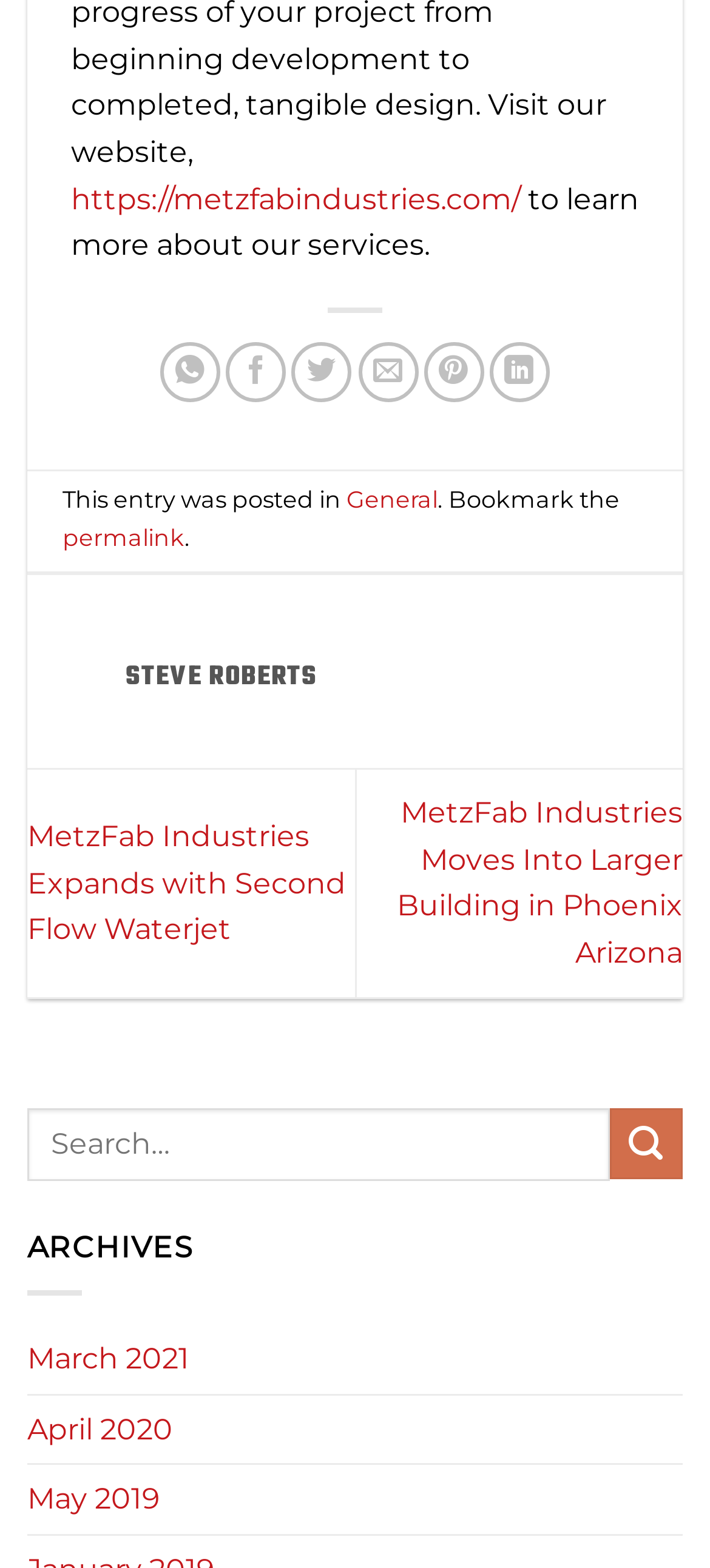Highlight the bounding box coordinates of the element that should be clicked to carry out the following instruction: "share on WhatsApp". The coordinates must be given as four float numbers ranging from 0 to 1, i.e., [left, top, right, bottom].

[0.226, 0.218, 0.311, 0.256]